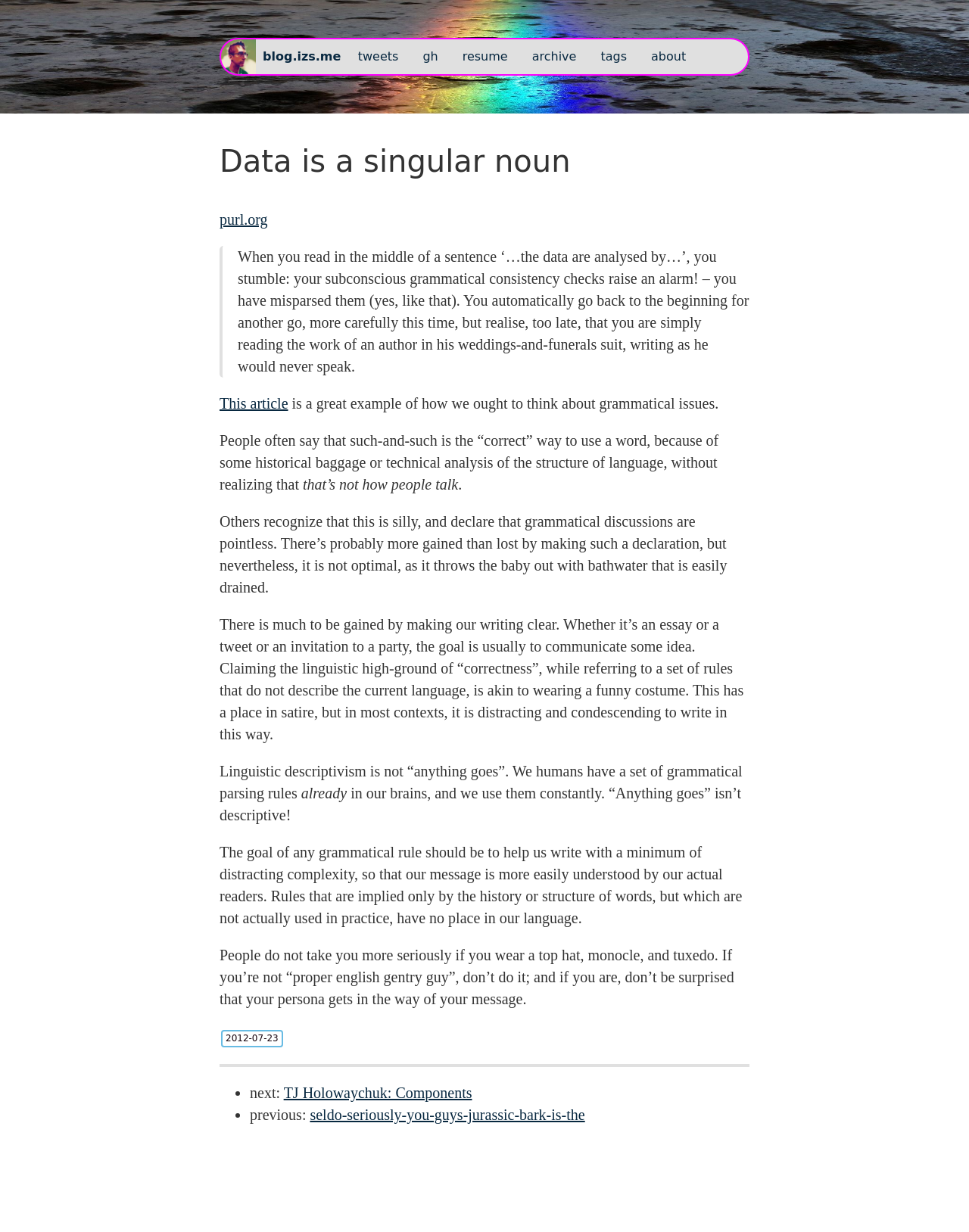Locate the bounding box coordinates of the segment that needs to be clicked to meet this instruction: "read about the author".

[0.666, 0.032, 0.714, 0.06]